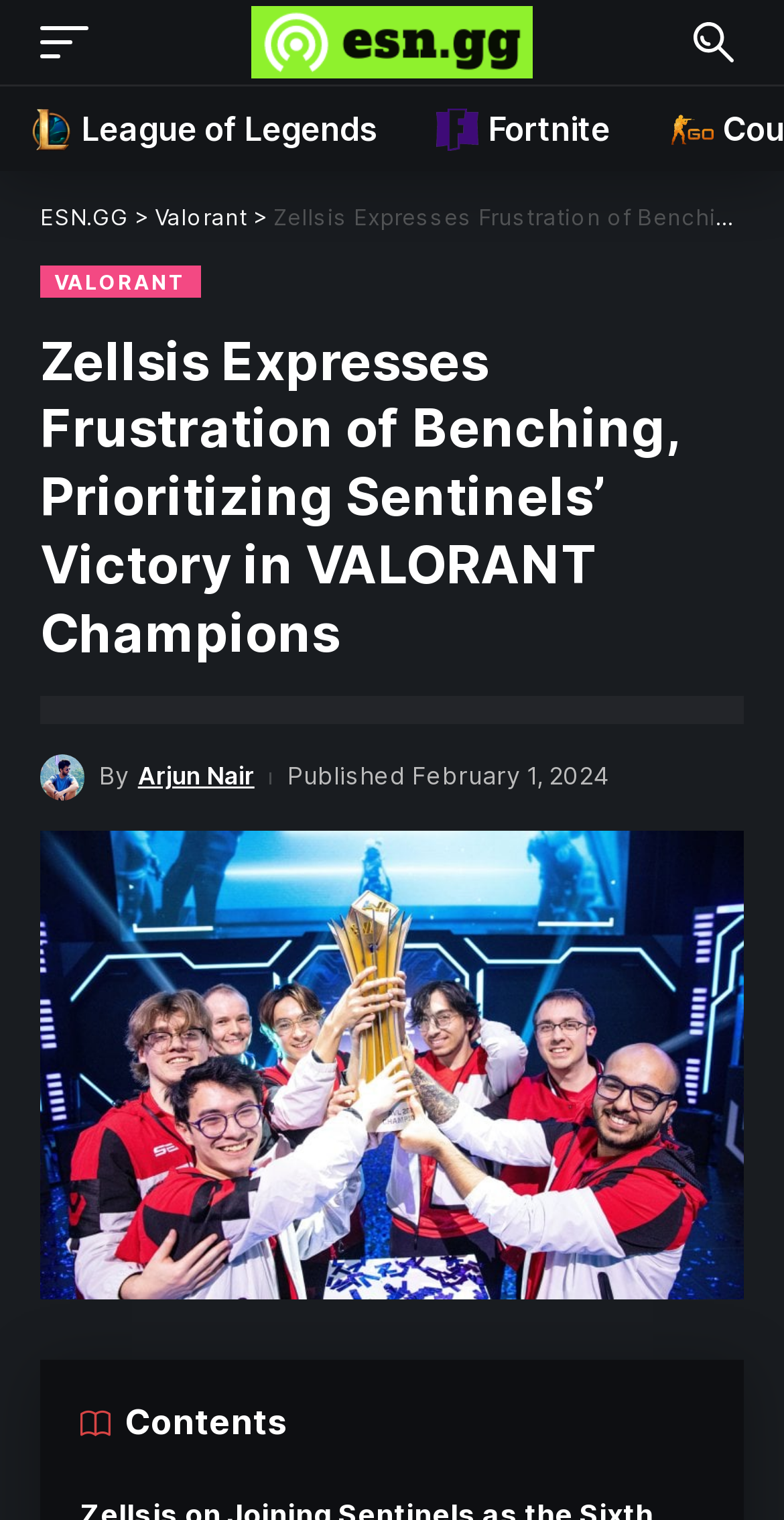Determine the bounding box coordinates of the clickable area required to perform the following instruction: "Visit the League of Legends page". The coordinates should be represented as four float numbers between 0 and 1: [left, top, right, bottom].

[0.0, 0.057, 0.519, 0.112]